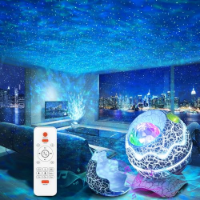What is in the foreground of the image?
Give a detailed and exhaustive answer to the question.

The question asks about the object prominently displayed in the foreground of the image. According to the caption, the remote control is in the foreground, allowing users to adjust the settings for the projected light show.